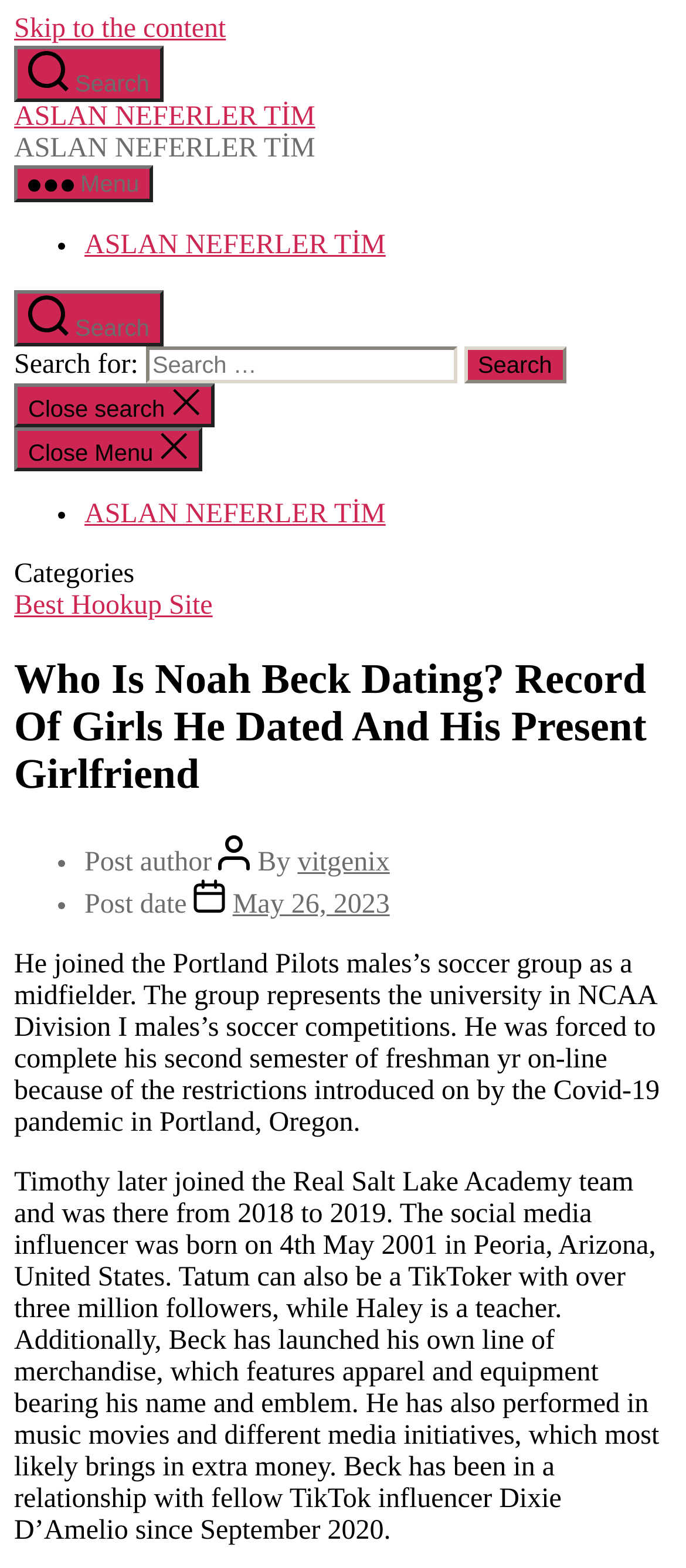What is the profession of Haley, mentioned in the article?
Provide a well-explained and detailed answer to the question.

I found the answer by reading the article content, which mentions that Tatum is a TikToker with over three million followers, while Haley is a teacher.